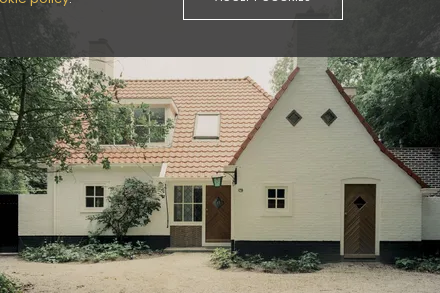Generate an elaborate description of what you see in the image.

The image showcases a charming modest white villa located in the scenic village of Bergen, The Netherlands. Originally built in the 1950s, the house features distinctive architectural elements, including a sloping roof covered with traditional red tiles and a warm, inviting facade. Details such as diamond-shaped windows and wooden doors enhance its character, while lush greenery surrounds the property, adding to the tranquil atmosphere. This residence was thoughtfully renovated and extended by a young family, who chose to preserve its unique character rather than opt for demolition, reflecting a commitment to both modern living and historical preservation. The photograph is credited to Lorenzo Zandri, highlighting the elegant yet harmonious design that respects the original architecture while adapting to contemporary needs.